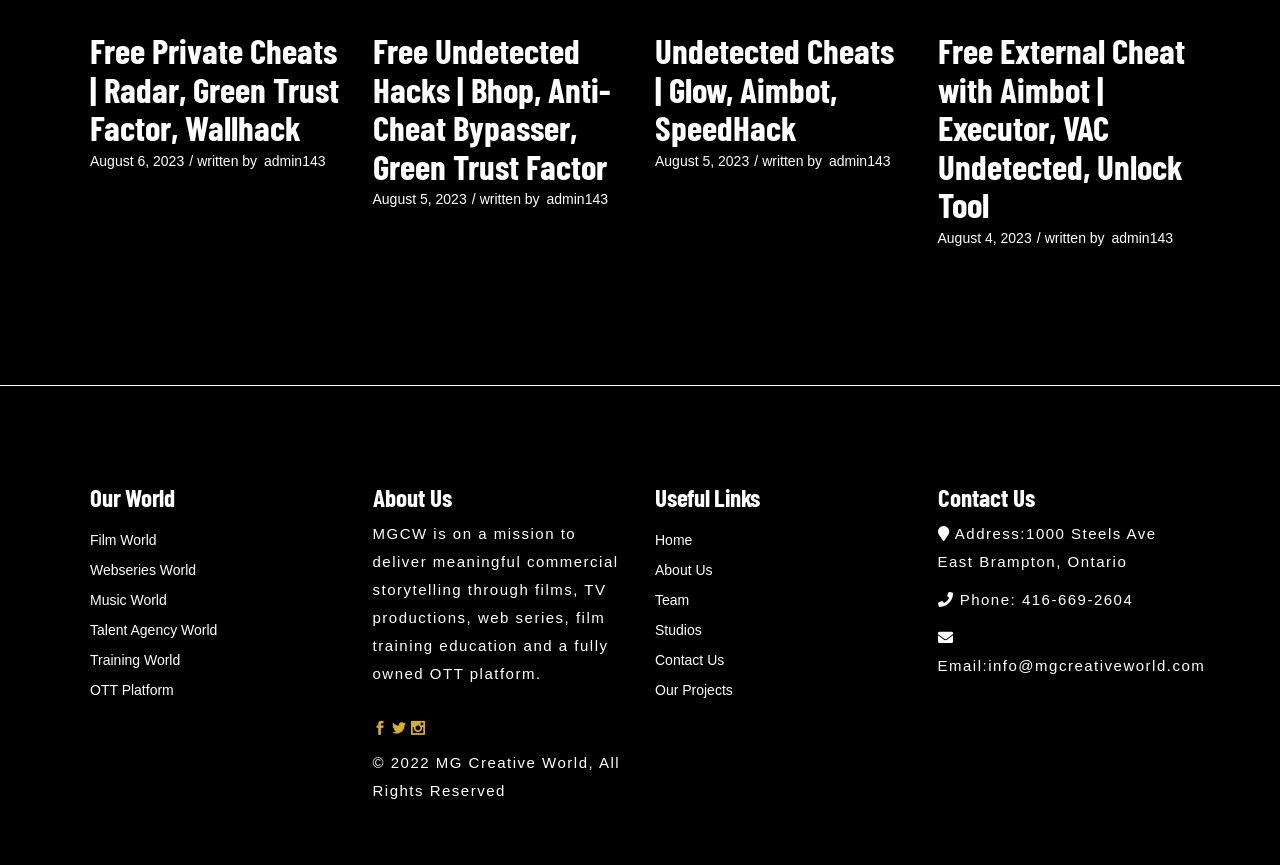How many headings are on this webpage? Examine the screenshot and reply using just one word or a brief phrase.

9